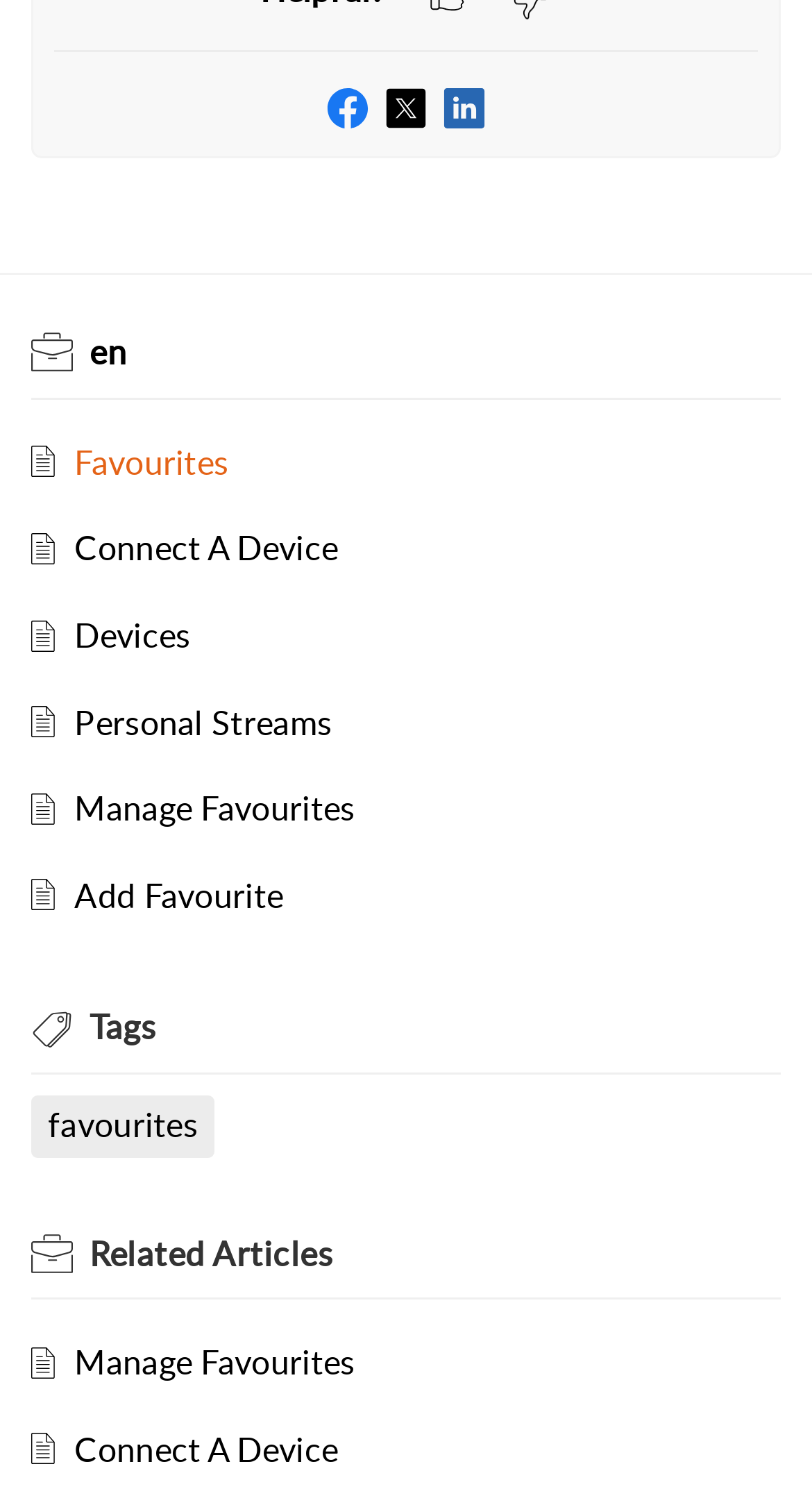What is the first language option?
Refer to the image and answer the question using a single word or phrase.

en